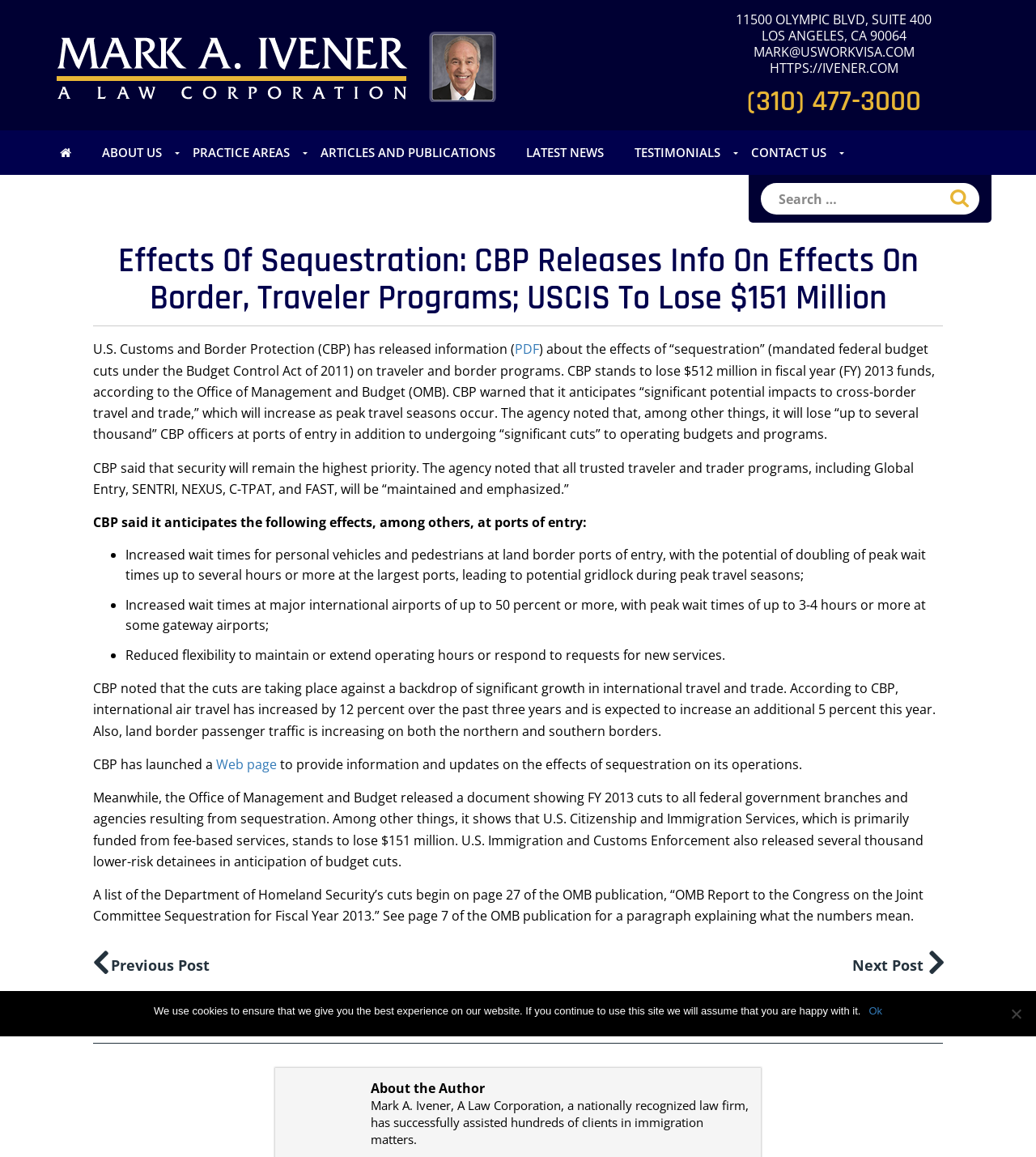Determine the bounding box coordinates for the area you should click to complete the following instruction: "Search for something".

[0.734, 0.158, 0.915, 0.185]